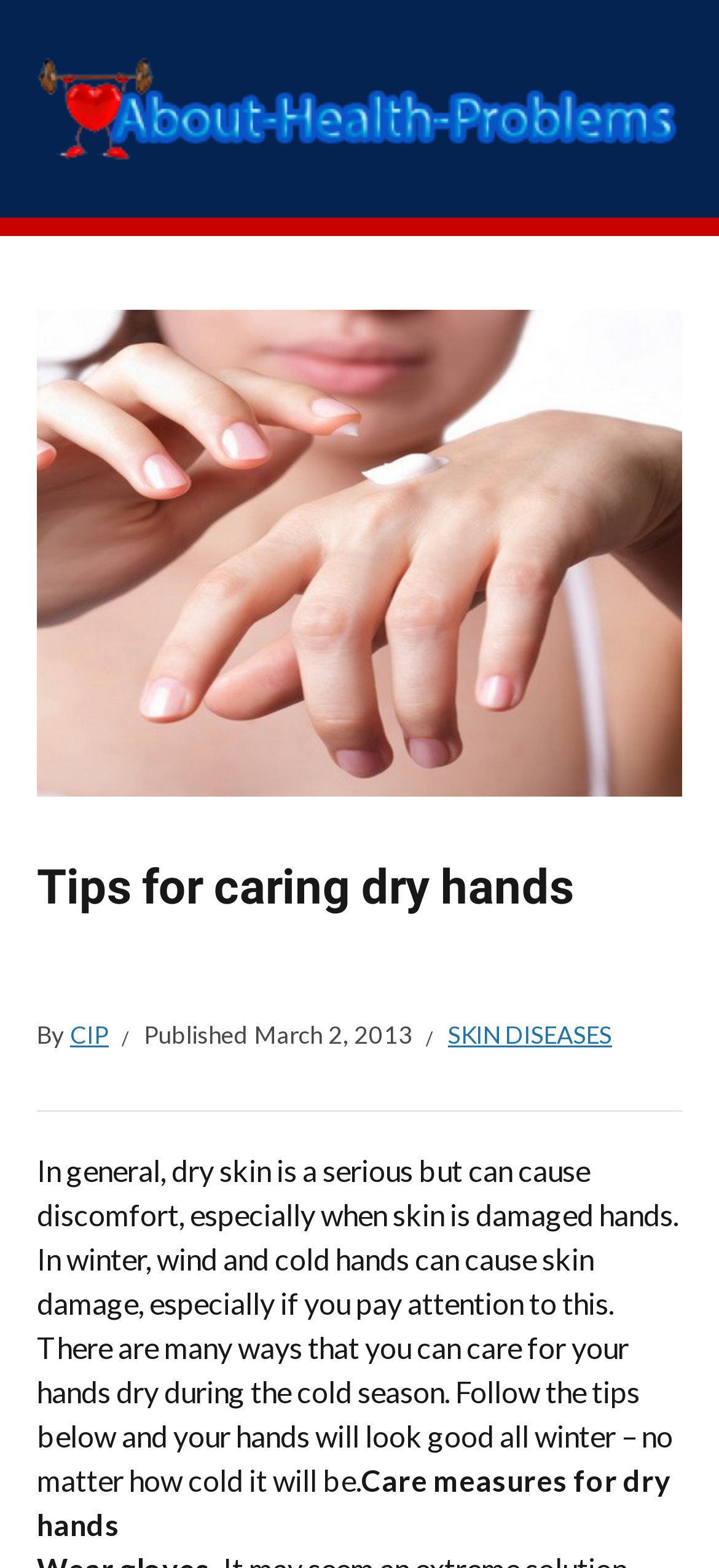Give a detailed explanation of the elements present on the webpage.

The webpage is about providing tips for caring for dry hands, specifically during the winter season. At the top, there is a link to "About Health Problems" accompanied by an image with the same name. Below this, there is a header section that contains the title "Tips for caring dry hands" in a prominent heading. The author's name, "CIP", is mentioned alongside the publication date, "March 2, 2013".

The main content of the webpage is divided into three paragraphs. The first paragraph explains the discomfort caused by dry skin, especially on damaged hands. The second paragraph discusses how wind and cold weather can cause skin damage during winter and introduces the importance of caring for dry hands during this season. The third paragraph is titled "Care measures for dry hands" and likely provides tips and advice on how to care for dry hands.

There is also a link to "SKIN DISEASES" located at the bottom of the header section. Overall, the webpage appears to be a informative article or blog post focused on providing helpful tips and advice for caring for dry hands.